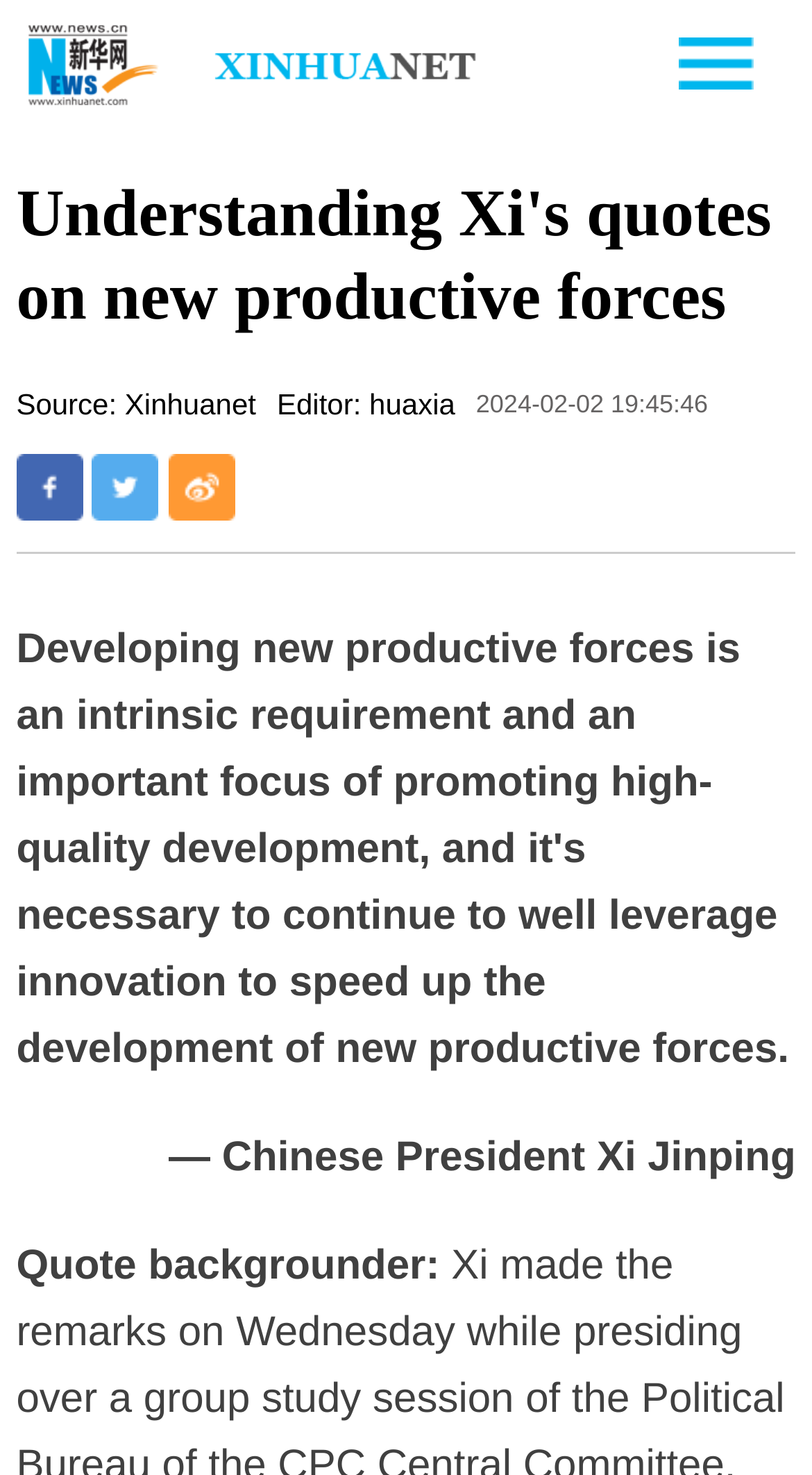Please give a short response to the question using one word or a phrase:
What is the source of the article?

Xinhuanet